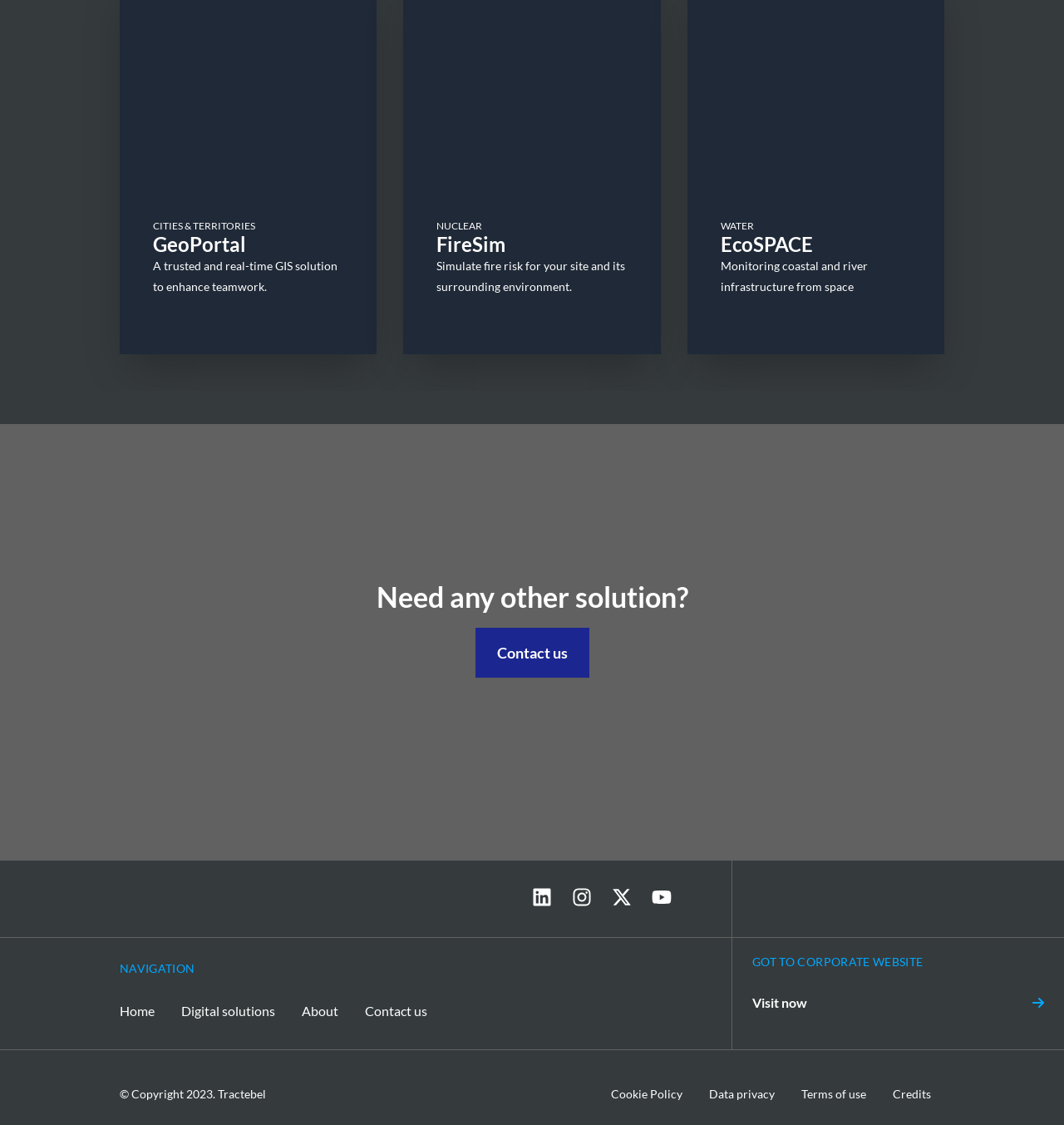Respond to the question with just a single word or phrase: 
What is the name of the company behind this website?

Tractebel